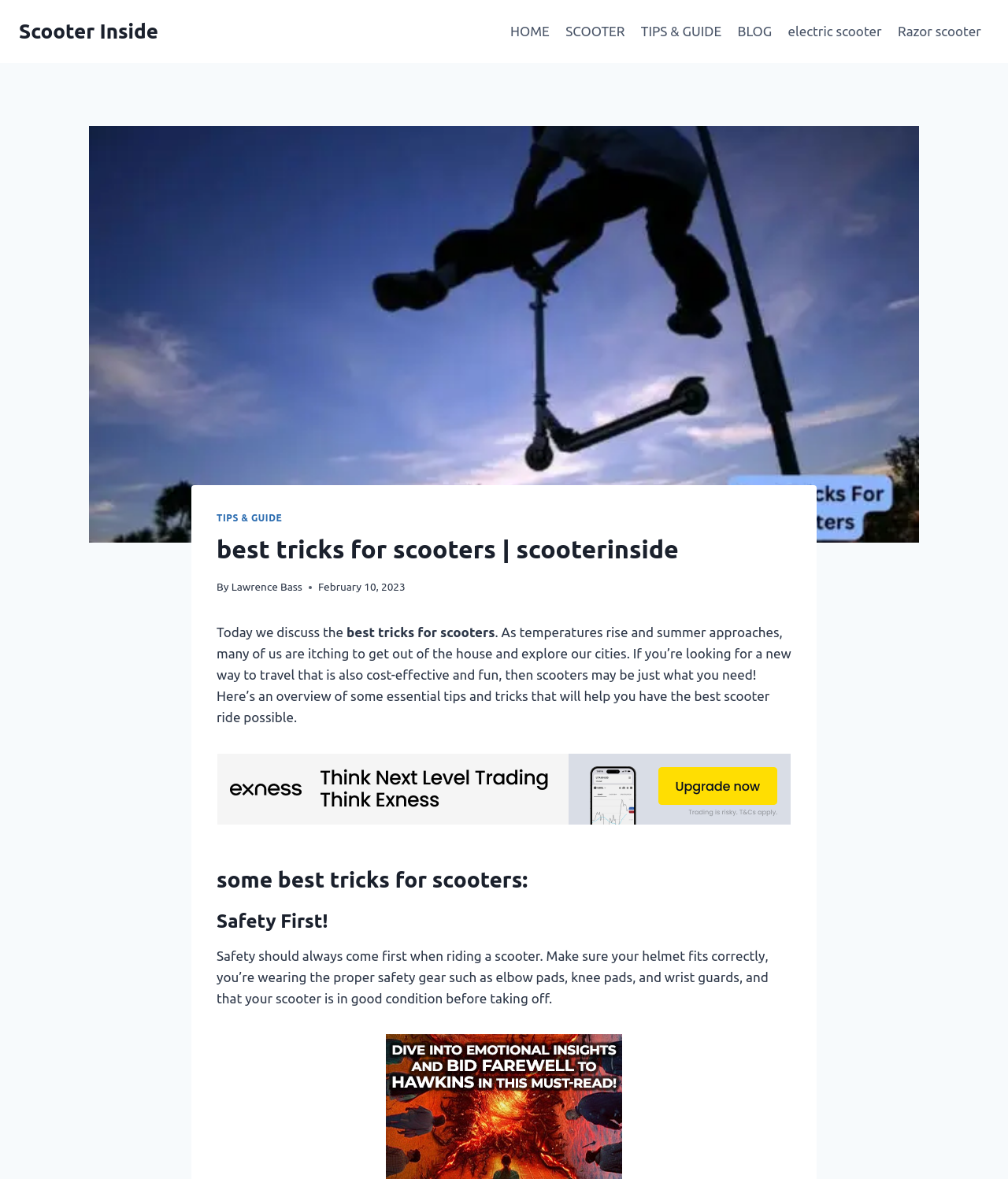Given the element description, predict the bounding box coordinates in the format (top-left x, top-left y, bottom-right x, bottom-right y). Make sure all values are between 0 and 1. Here is the element description: Scooter Inside

[0.019, 0.016, 0.157, 0.037]